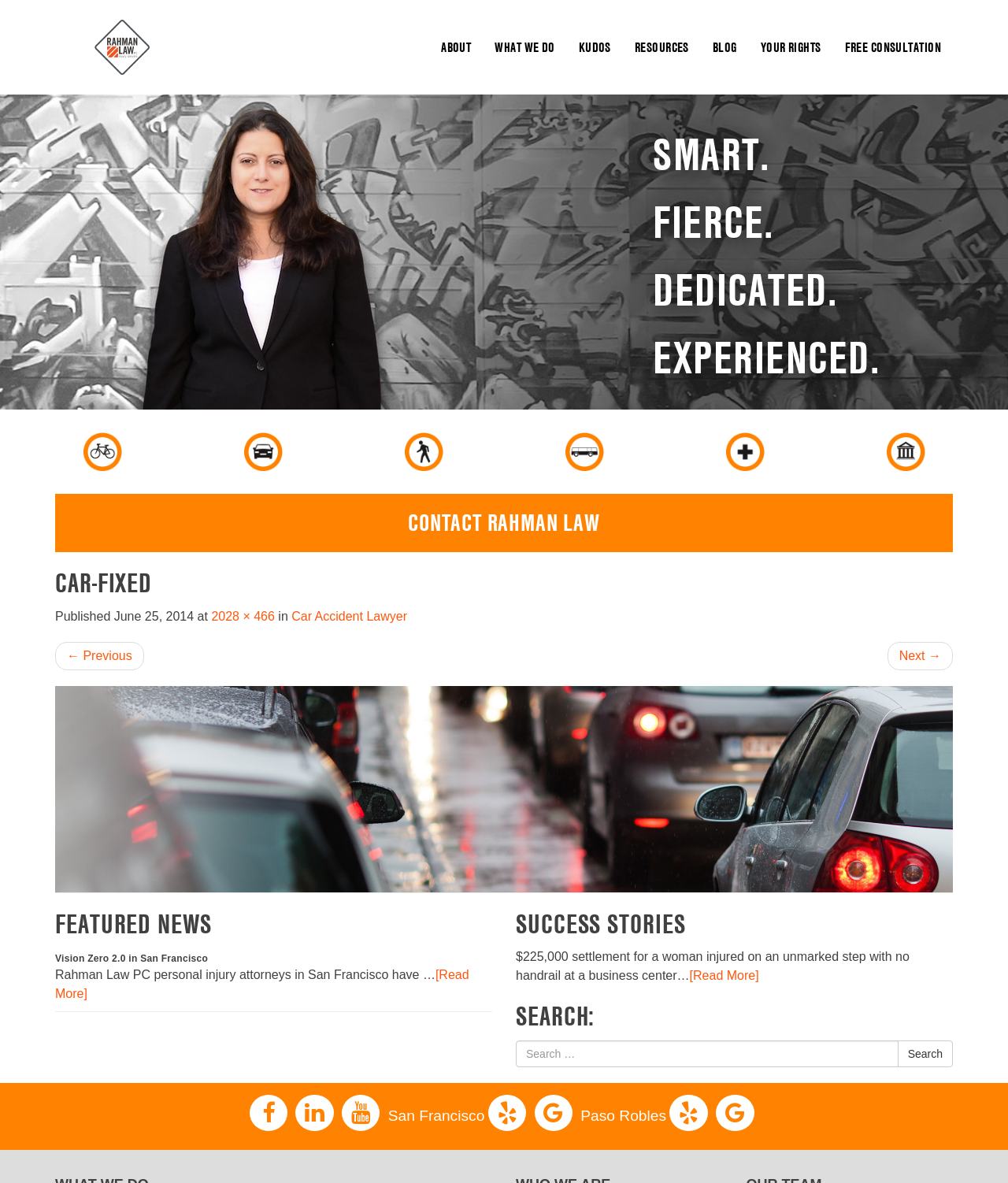Based on the element description, predict the bounding box coordinates (top-left x, top-left y, bottom-right x, bottom-right y) for the UI element in the screenshot: Search

[0.89, 0.879, 0.945, 0.902]